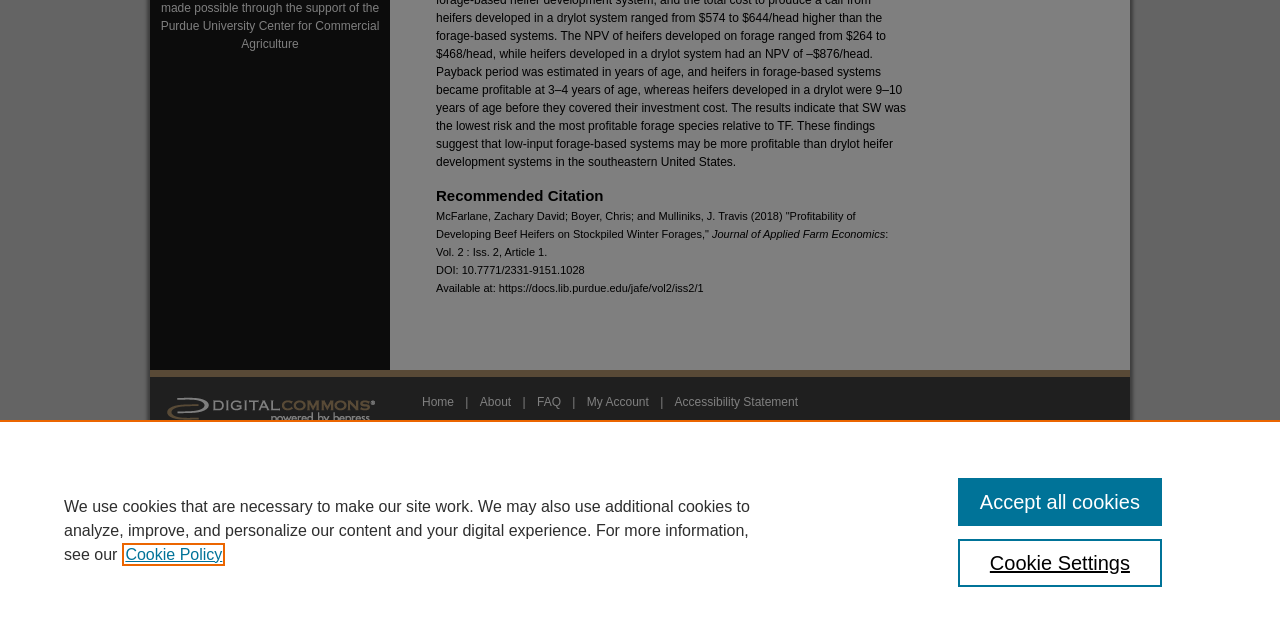Bounding box coordinates should be in the format (top-left x, top-left y, bottom-right x, bottom-right y) and all values should be floating point numbers between 0 and 1. Determine the bounding box coordinate for the UI element described as: Topics

None